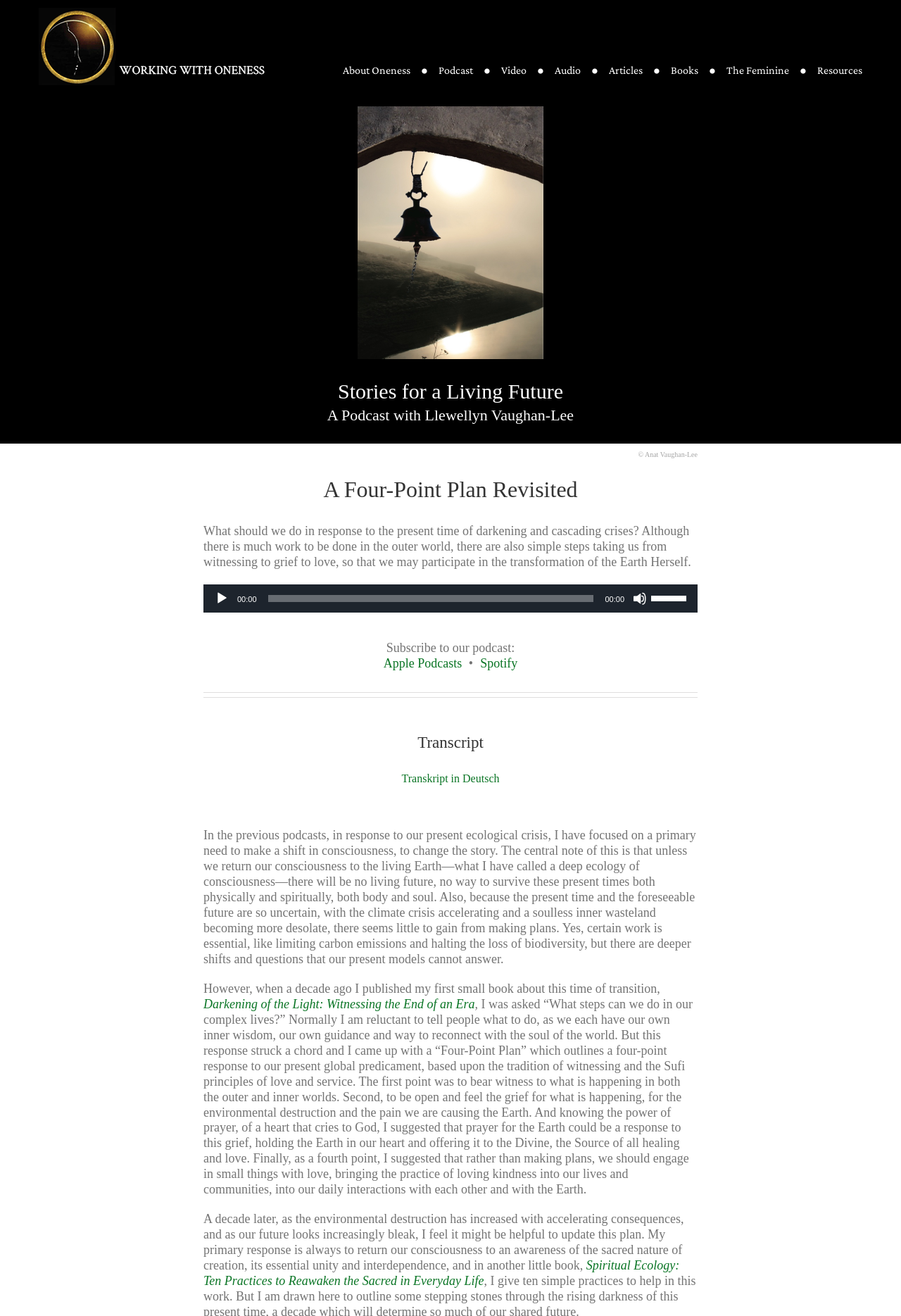Using the webpage screenshot and the element description parent_node: Search name="s", determine the bounding box coordinates. Specify the coordinates in the format (top-left x, top-left y, bottom-right x, bottom-right y) with values ranging from 0 to 1.

None